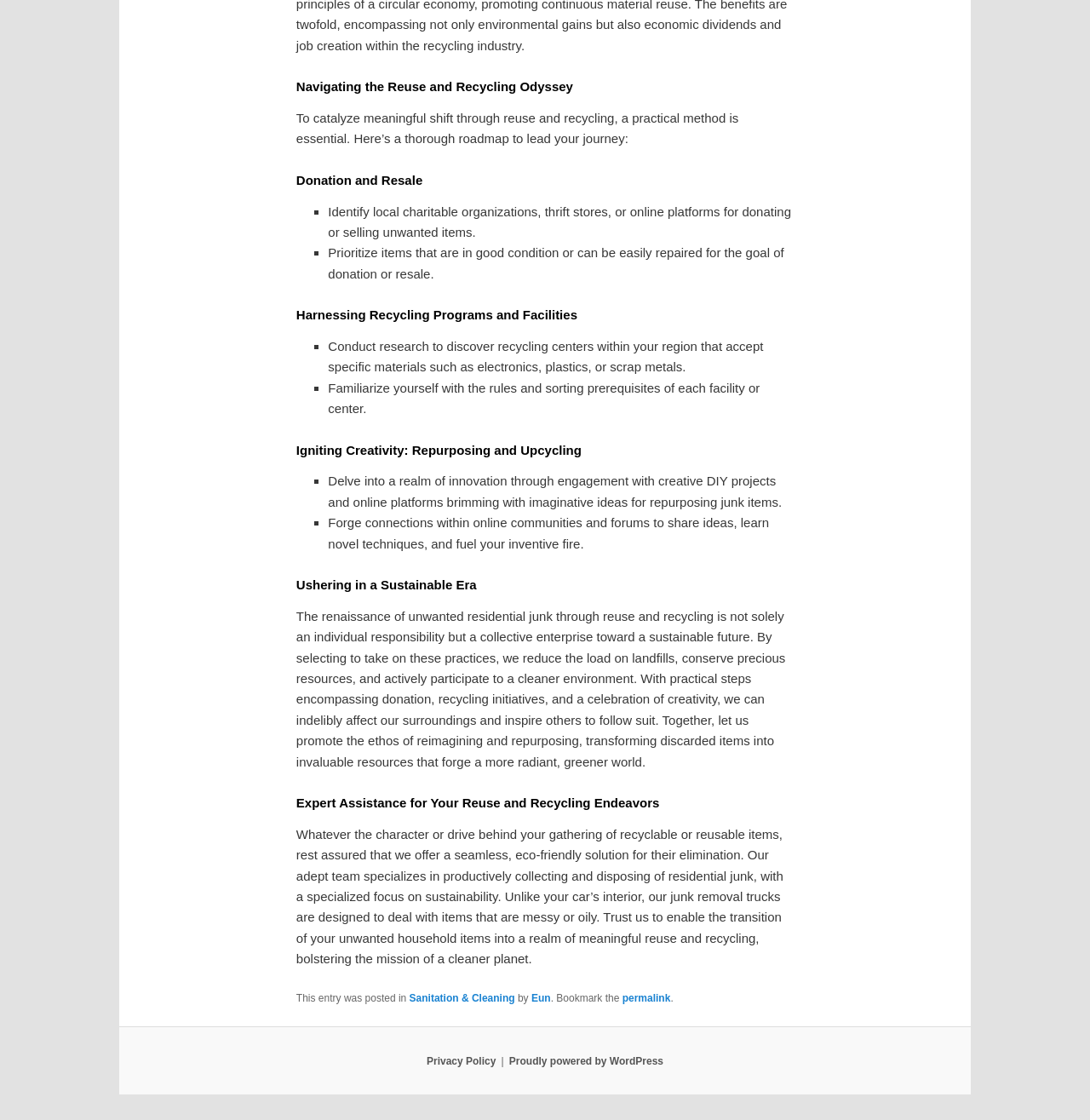Provide a short, one-word or phrase answer to the question below:
What is the purpose of the 'Igniting Creativity' section?

To inspire creative reuse